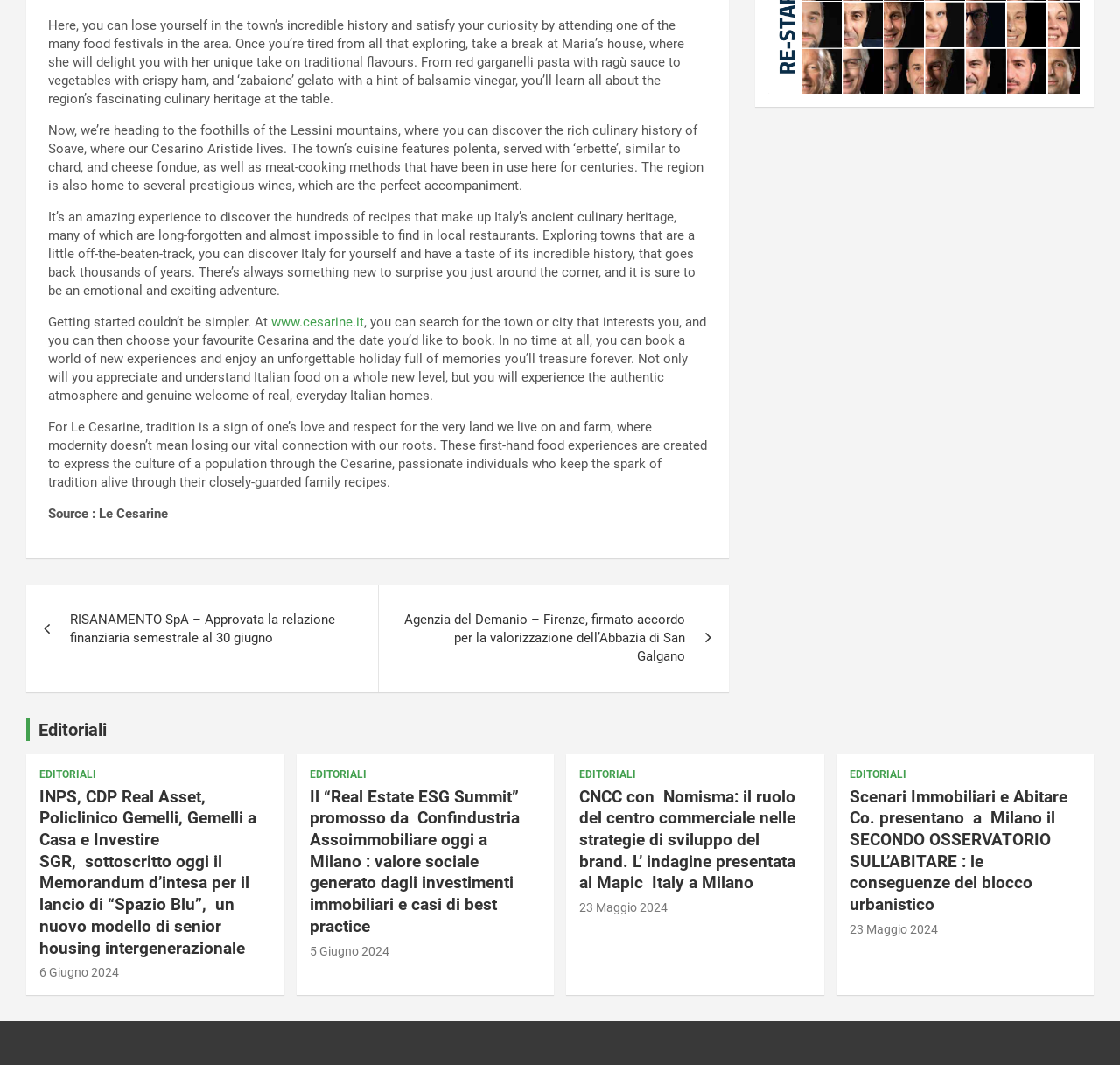Find the bounding box coordinates of the clickable area required to complete the following action: "View 'INPS, CDP Real Asset, Policlinico Gemelli, Gemelli a Casa e Investire SGR, sottoscritto oggi il Memorandum d’intesa per il lancio di “Spazio Blu”, un nuovo modello di senior housing intergenerazionale'".

[0.035, 0.738, 0.242, 0.901]